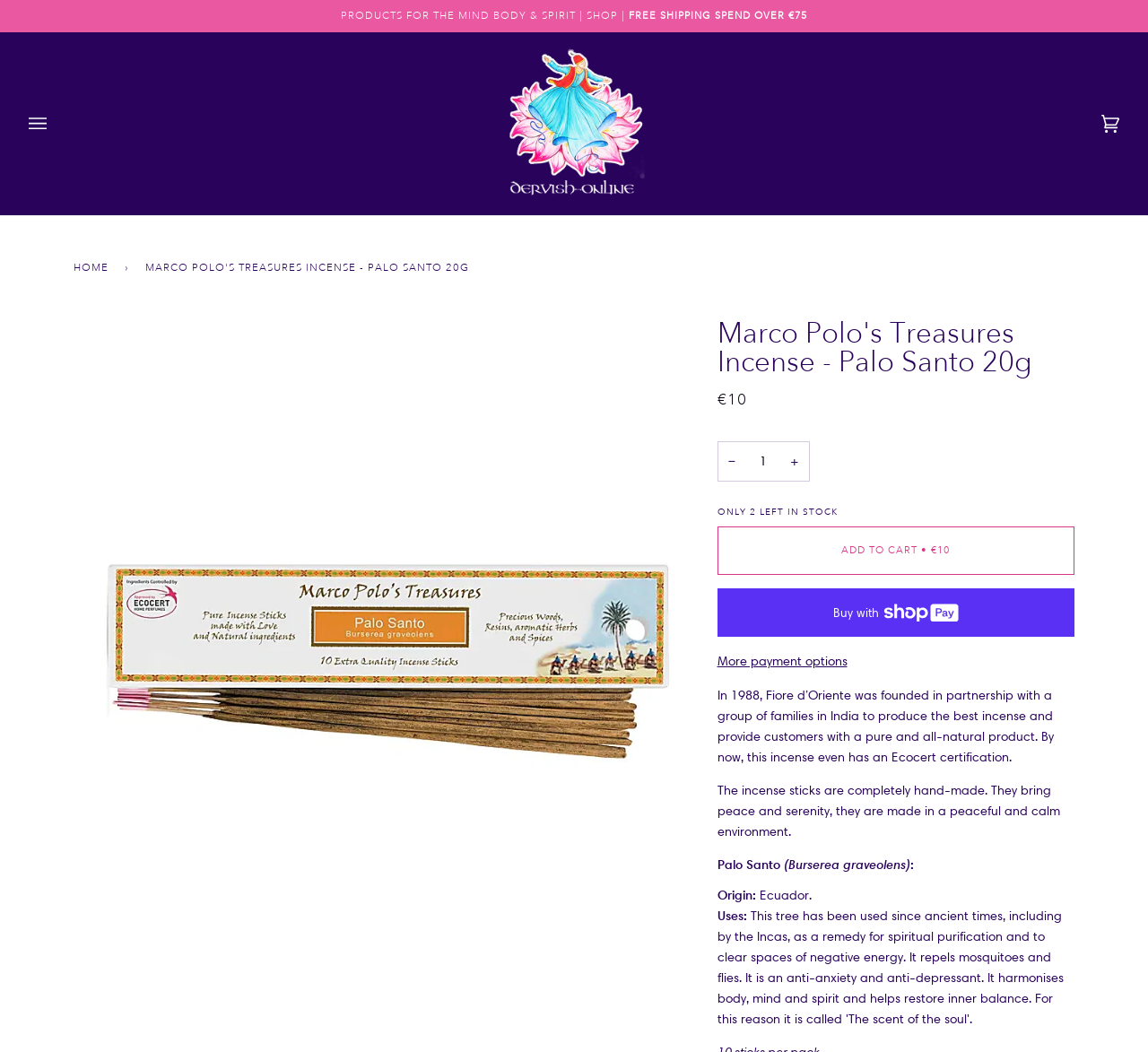Using the provided element description, identify the bounding box coordinates as (top-left x, top-left y, bottom-right x, bottom-right y). Ensure all values are between 0 and 1. Description: Add to Cart • €10

[0.625, 0.501, 0.936, 0.547]